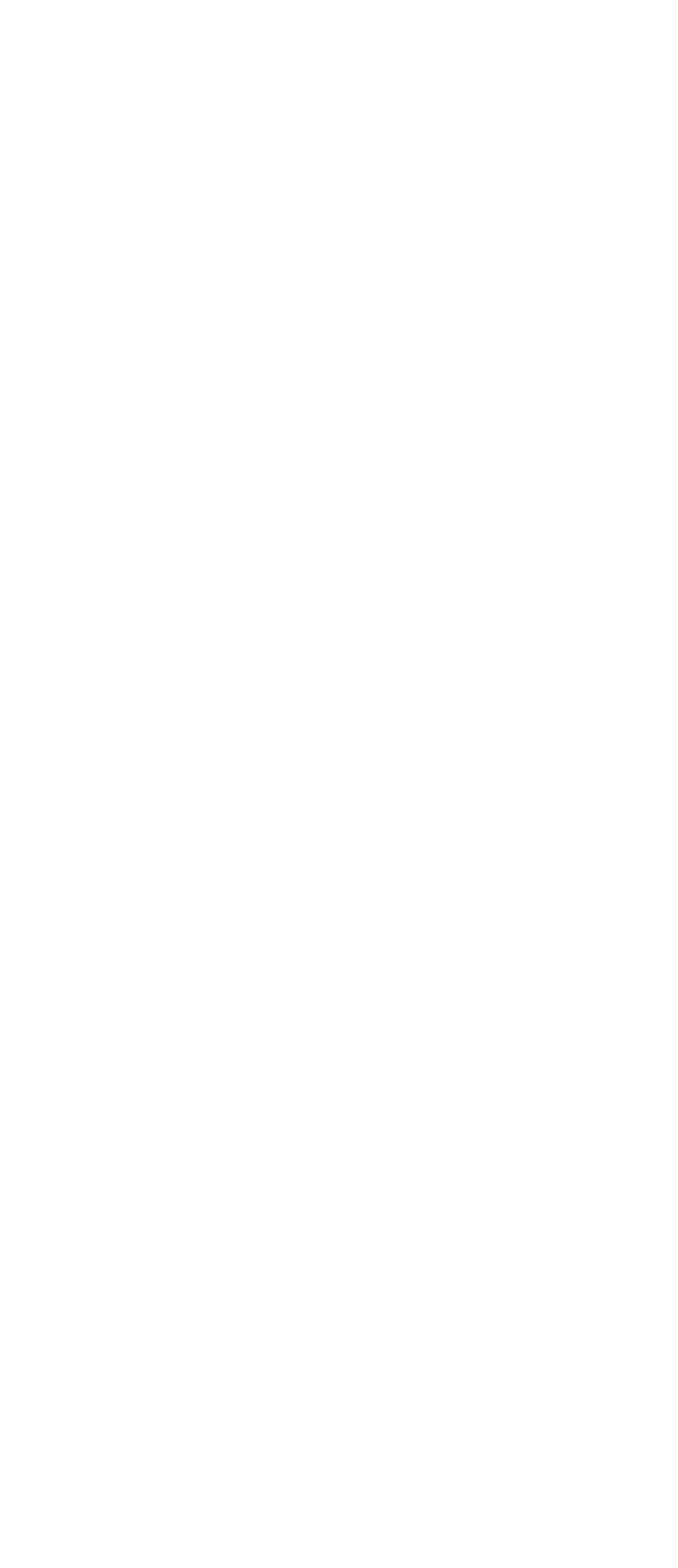Please identify the bounding box coordinates of the element on the webpage that should be clicked to follow this instruction: "Call the Corporate Headquarters". The bounding box coordinates should be given as four float numbers between 0 and 1, formatted as [left, top, right, bottom].

[0.605, 0.447, 0.913, 0.464]